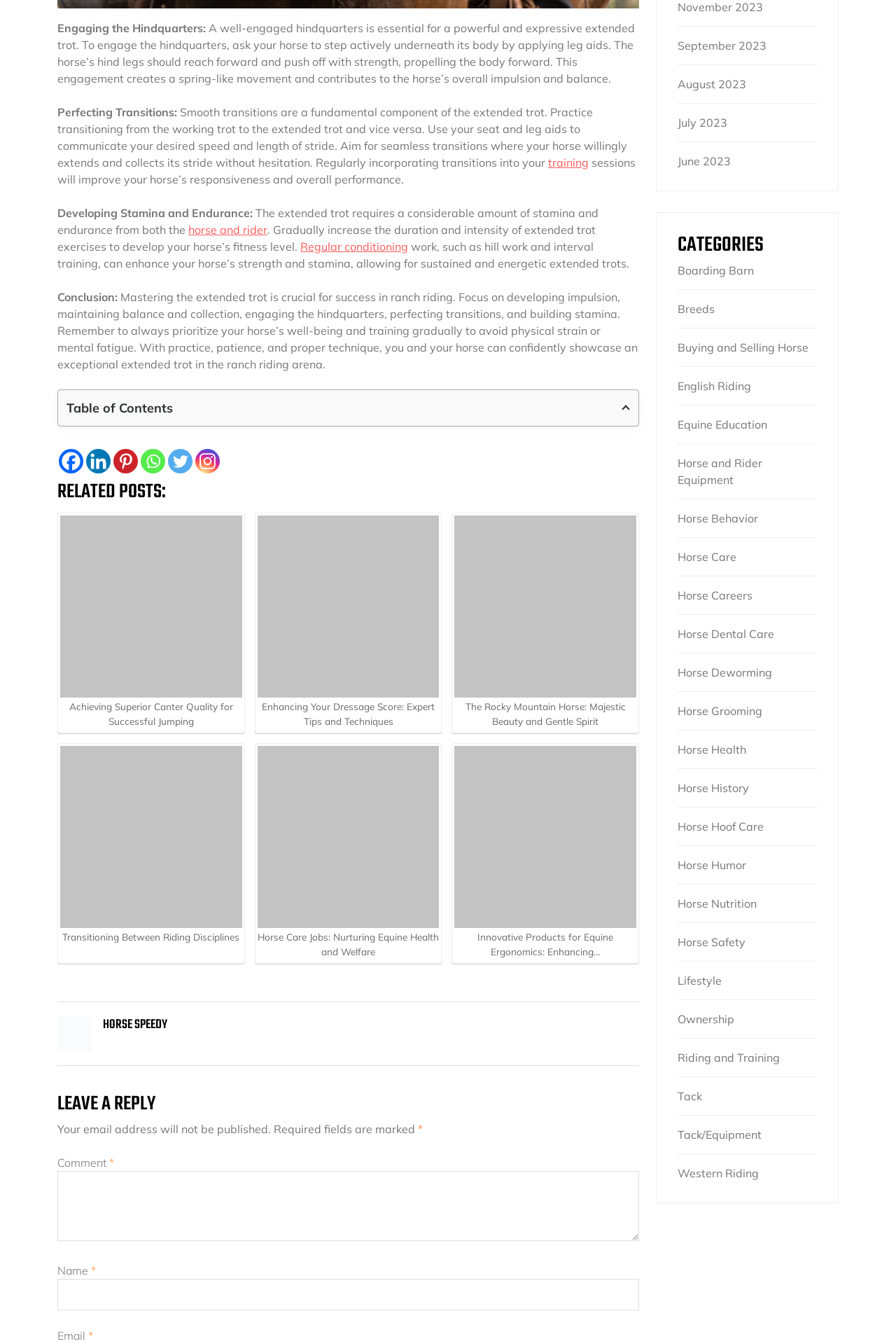Pinpoint the bounding box coordinates of the clickable element to carry out the following instruction: "Leave a reply to the article."

[0.064, 0.814, 0.713, 0.83]